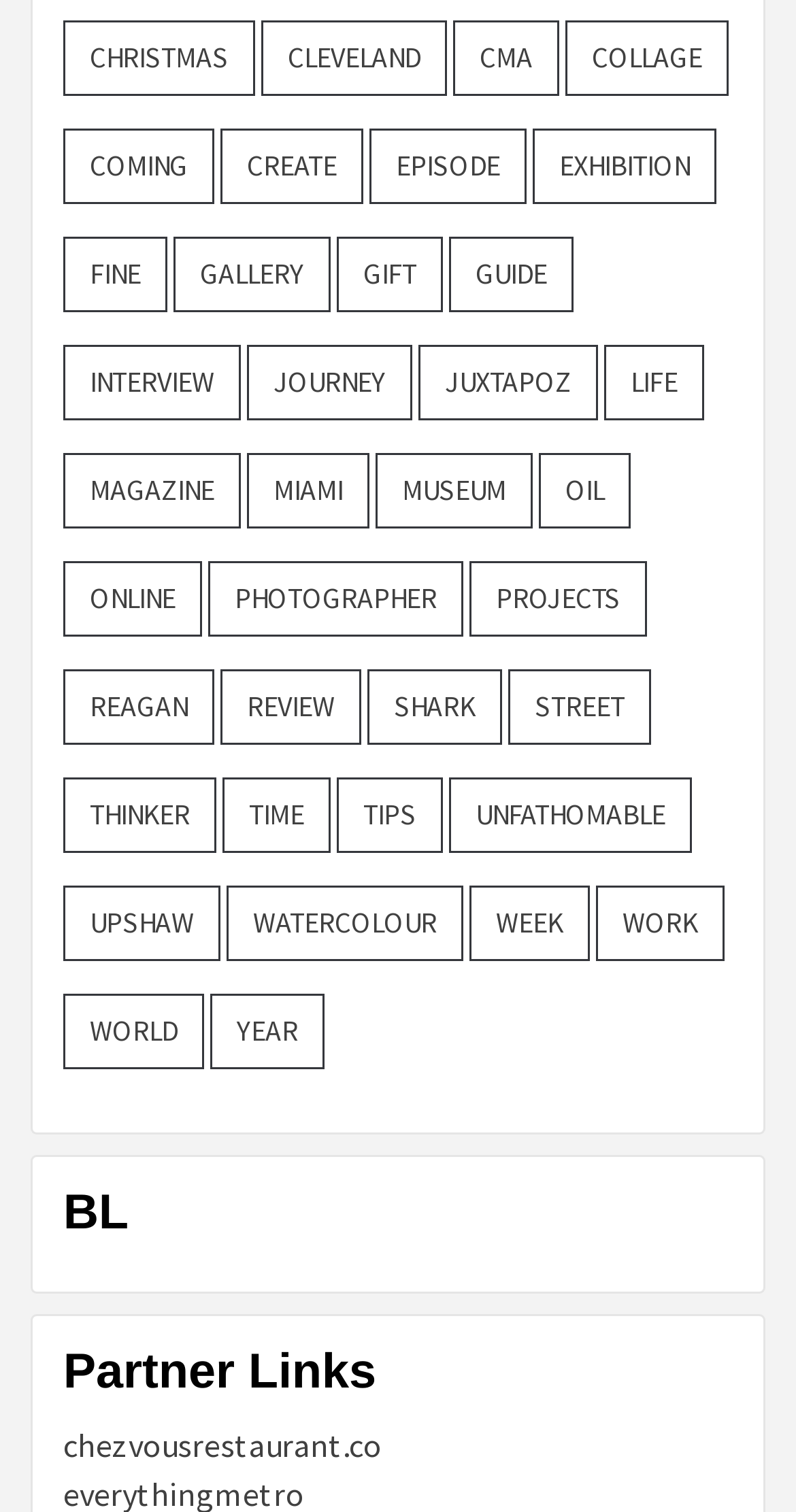Determine the bounding box coordinates for the area that needs to be clicked to fulfill this task: "Click on Christmas". The coordinates must be given as four float numbers between 0 and 1, i.e., [left, top, right, bottom].

[0.079, 0.013, 0.321, 0.063]